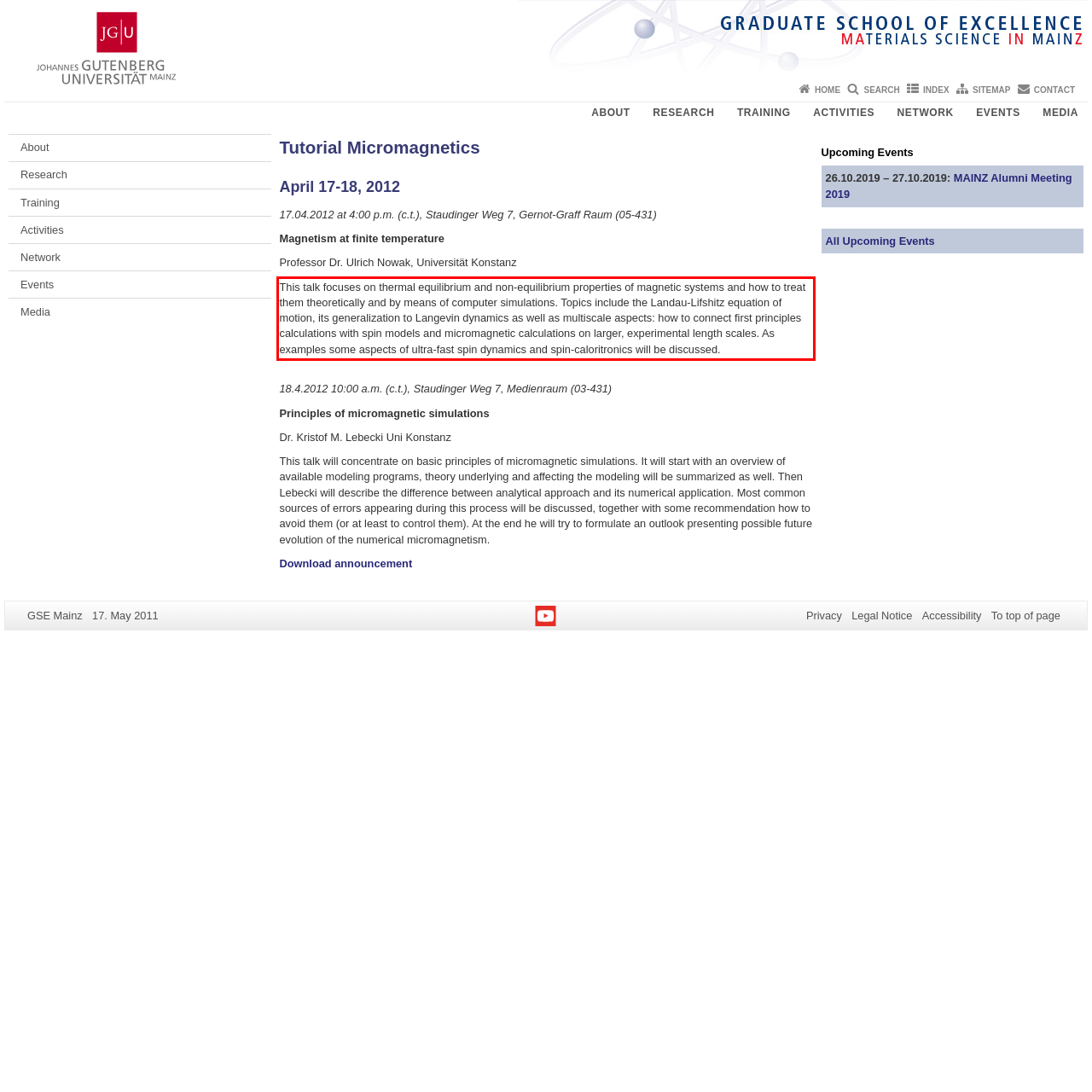Given a webpage screenshot, locate the red bounding box and extract the text content found inside it.

This talk focuses on thermal equilibrium and non-equilibrium properties of magnetic systems and how to treat them theoretically and by means of computer simulations. Topics include the Landau-Lifshitz equation of motion, its generalization to Langevin dynamics as well as multiscale aspects: how to connect first principles calculations with spin models and micromagnetic calculations on larger, experimental length scales. As examples some aspects of ultra-fast spin dynamics and spin-caloritronics will be discussed.